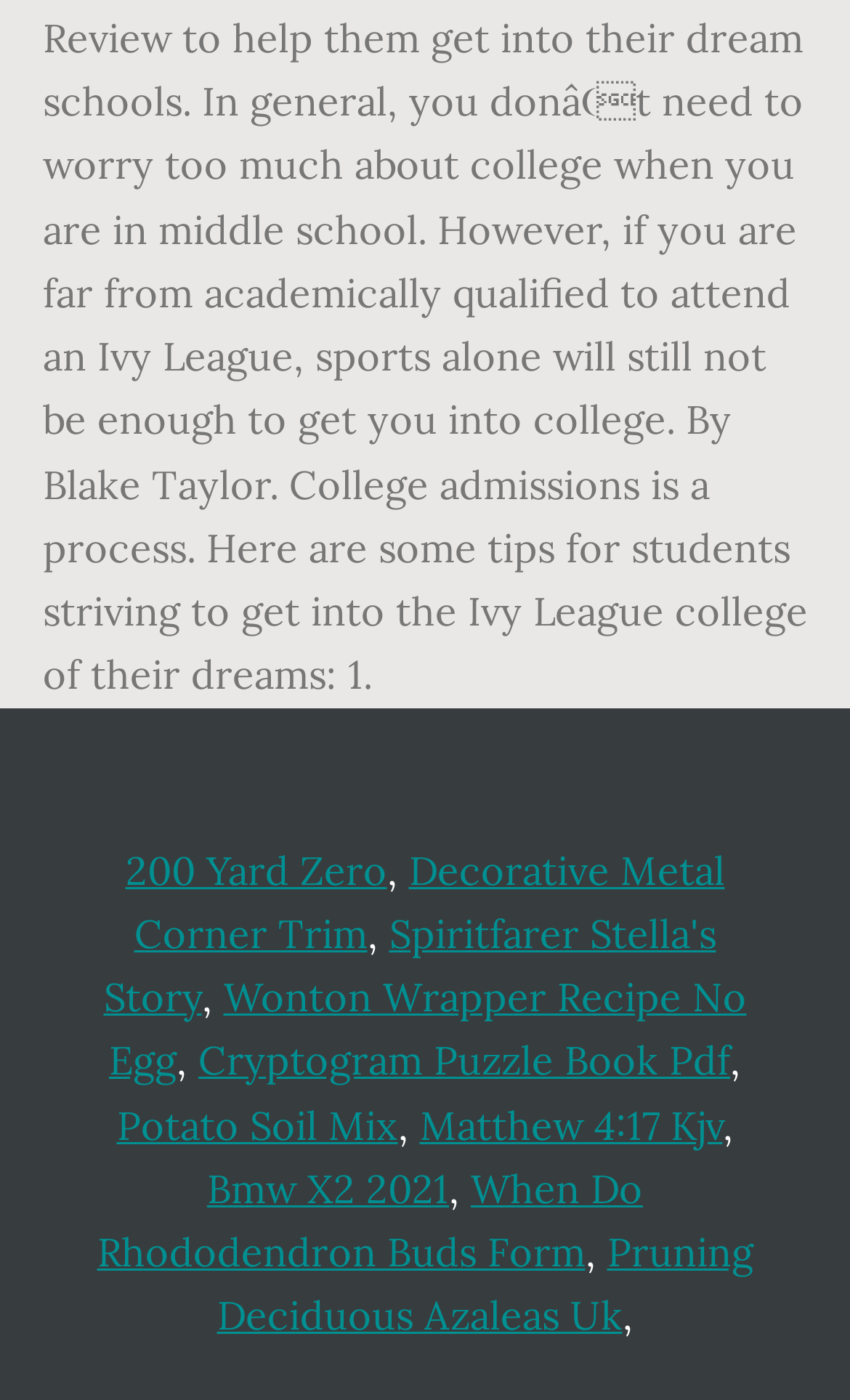Answer the following query with a single word or phrase:
How many commas are on this webpage?

4